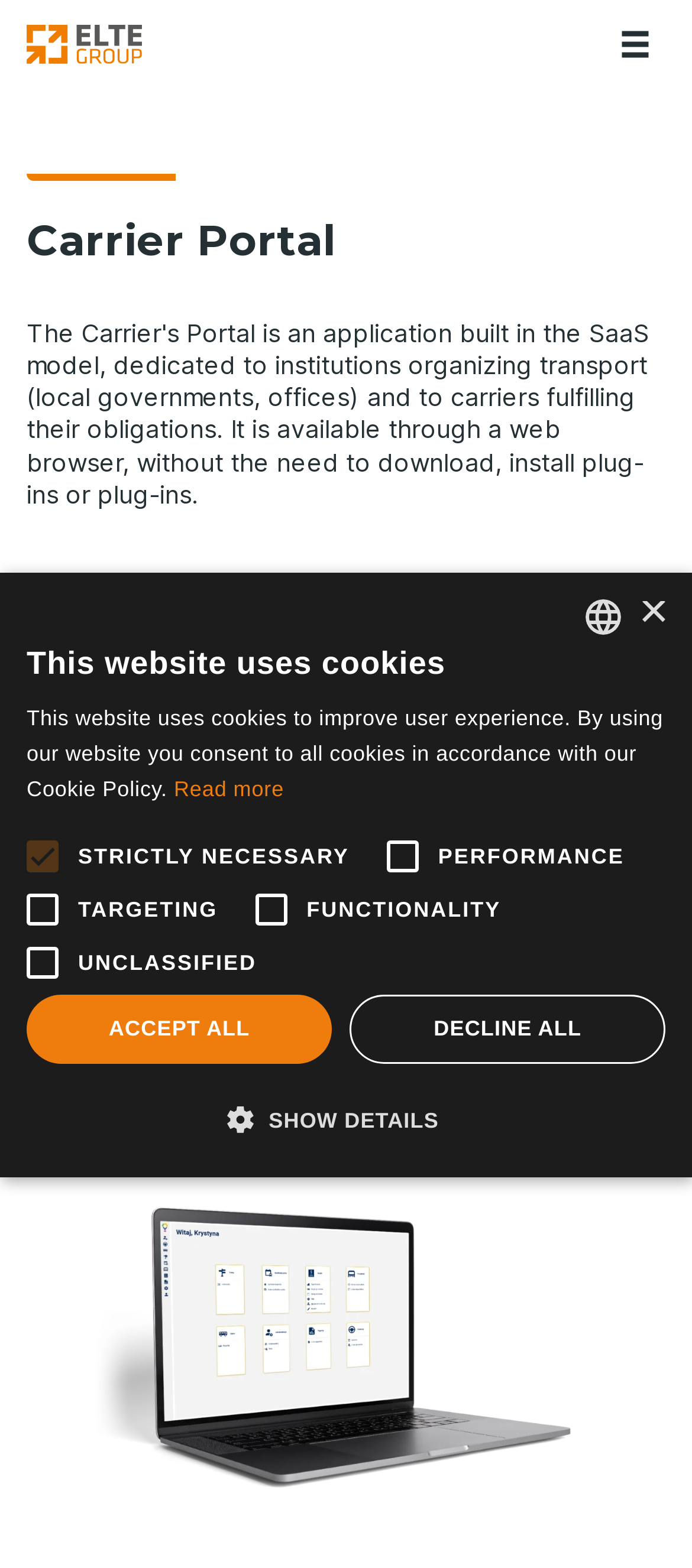What is the benefit of the application's modular design?
Look at the image and answer the question using a single word or phrase.

Division into roles and permissions